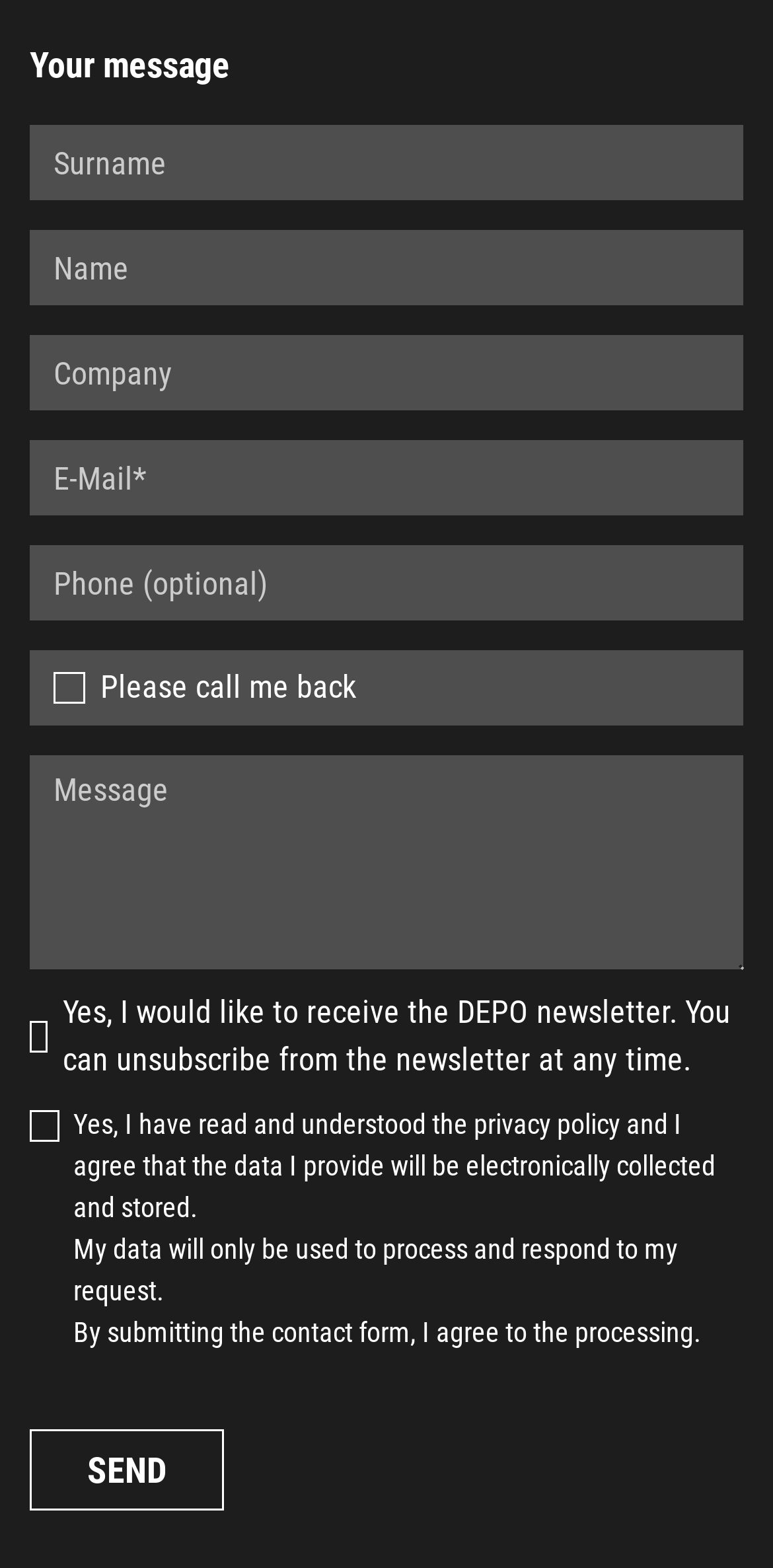Using the provided element description: "SEND", determine the bounding box coordinates of the corresponding UI element in the screenshot.

[0.038, 0.912, 0.29, 0.964]